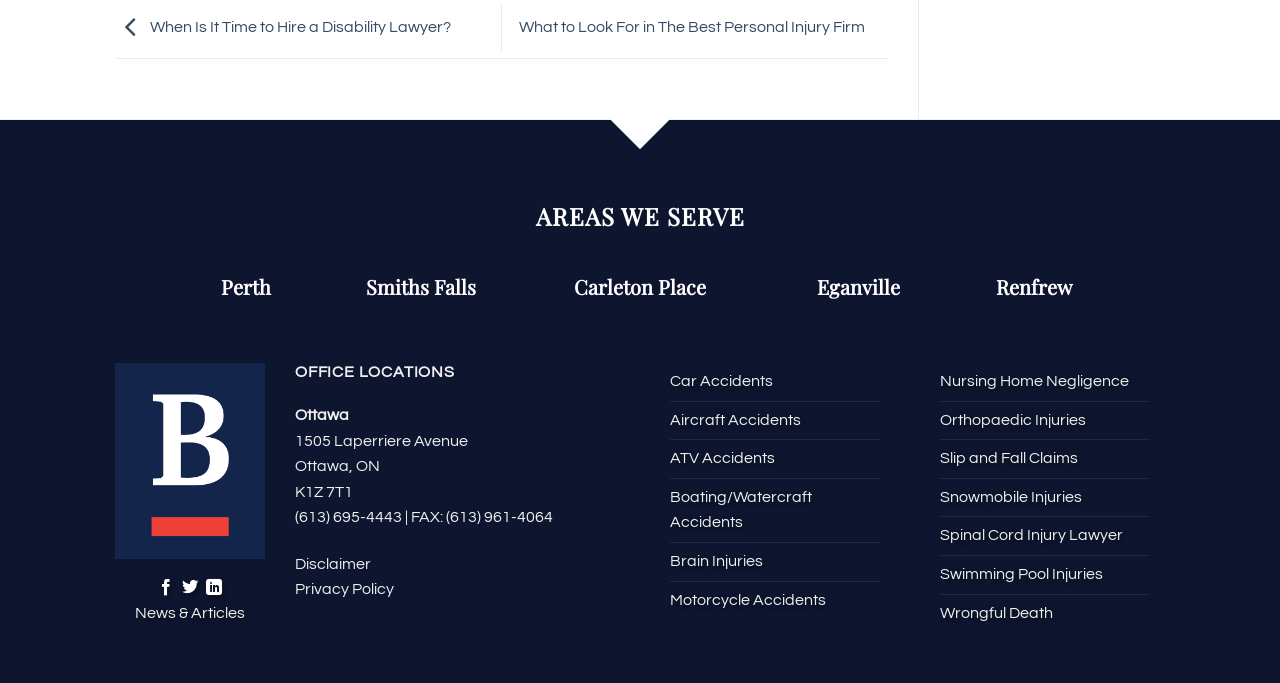What social media platforms can I follow the law firm on?
Refer to the image and provide a one-word or short phrase answer.

Facebook, Twitter, LinkedIn